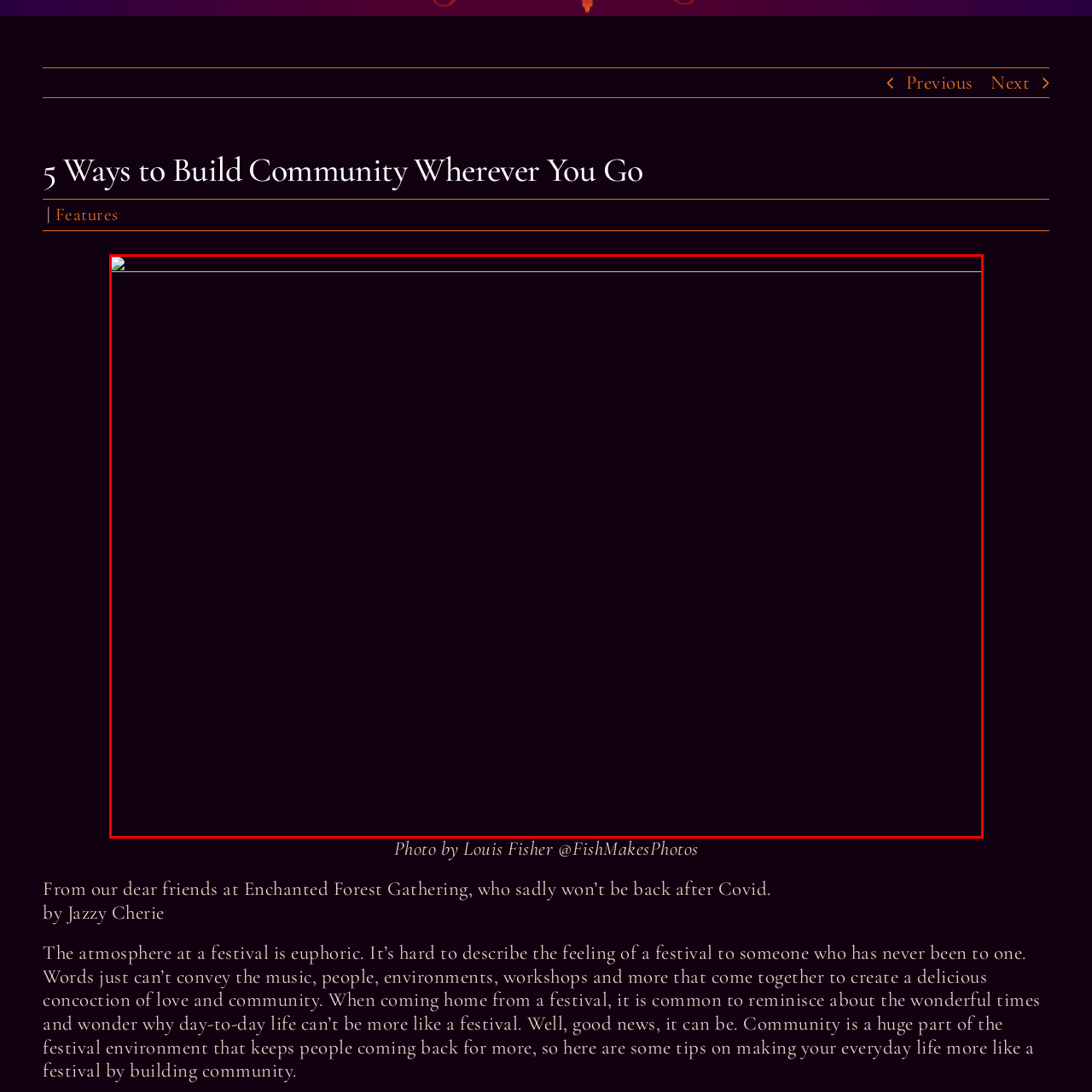Observe the visual content surrounded by a red rectangle, What is emphasized in the image? Respond using just one word or a short phrase.

Connection and celebration